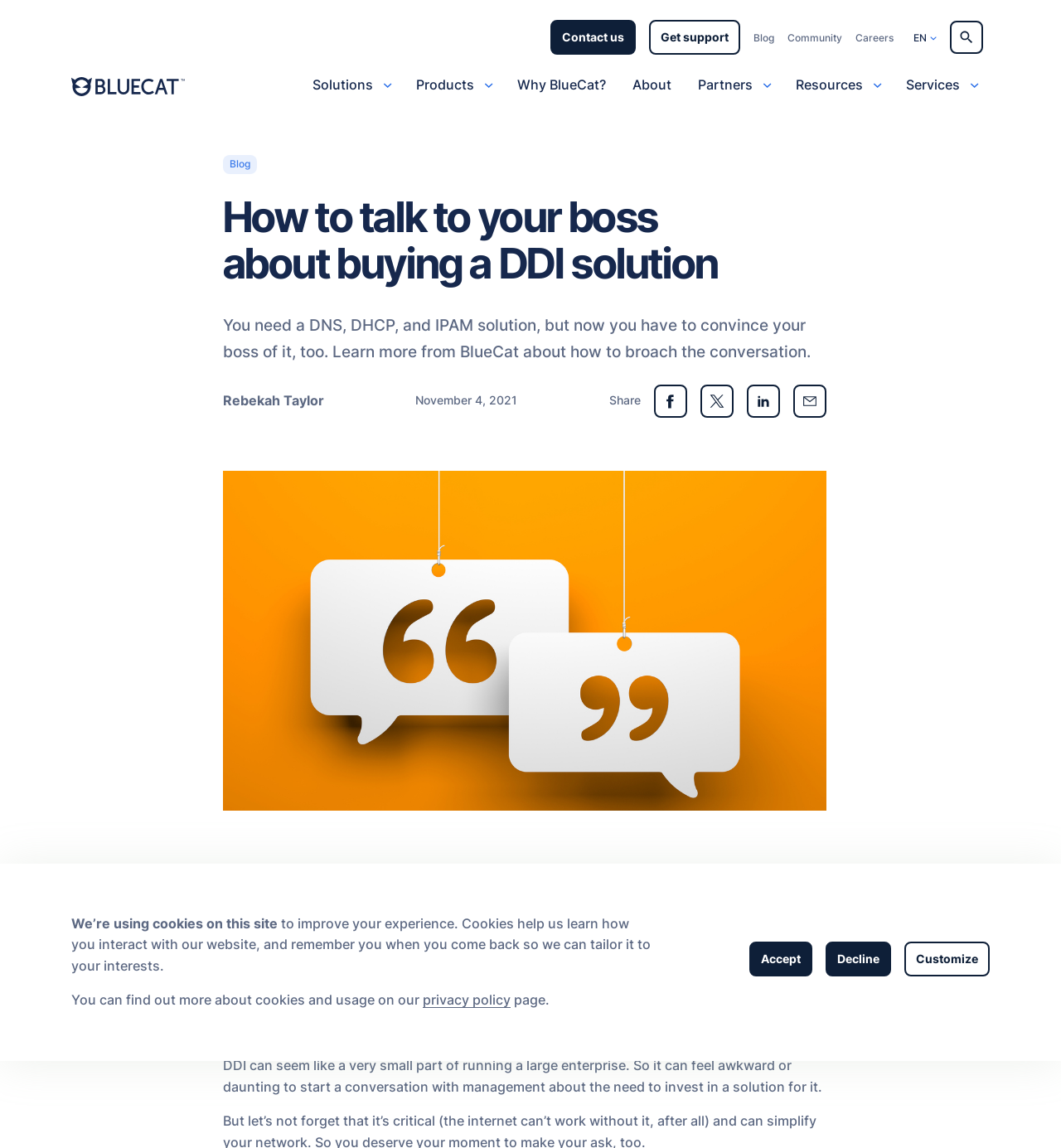Find the bounding box coordinates of the area to click in order to follow the instruction: "Share the article".

[0.574, 0.343, 0.604, 0.354]